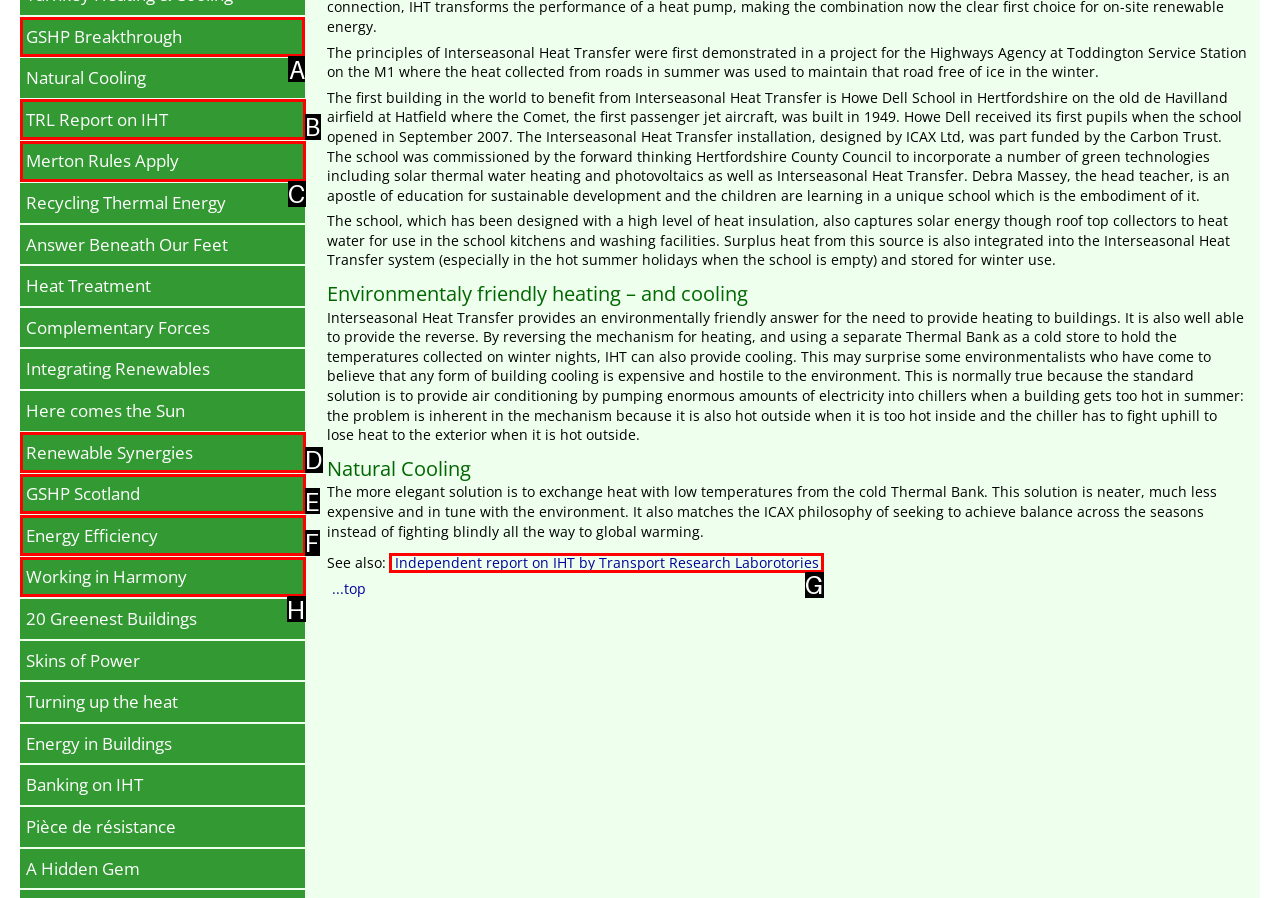Pick the right letter to click to achieve the task: Click on 'GSHP Breakthrough'
Answer with the letter of the correct option directly.

A